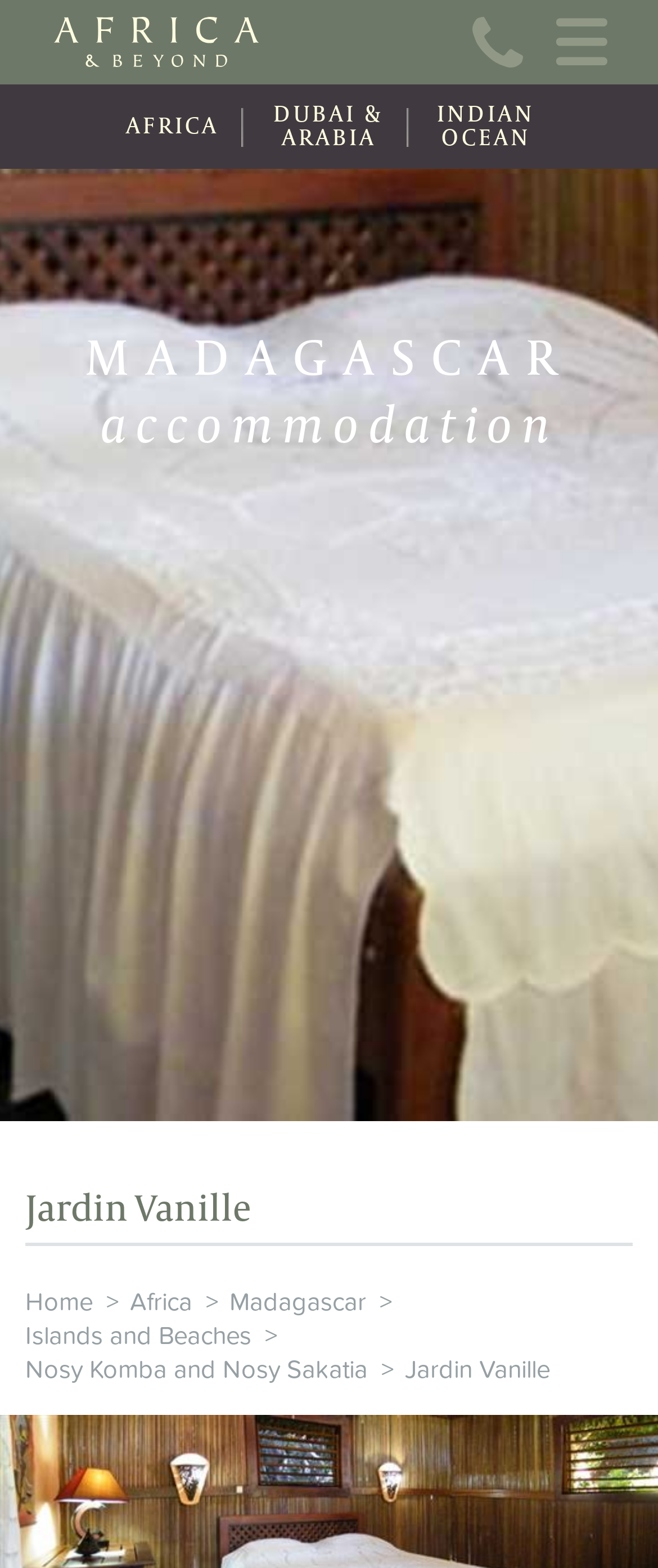Pinpoint the bounding box coordinates for the area that should be clicked to perform the following instruction: "browse news".

[0.077, 0.264, 0.923, 0.317]